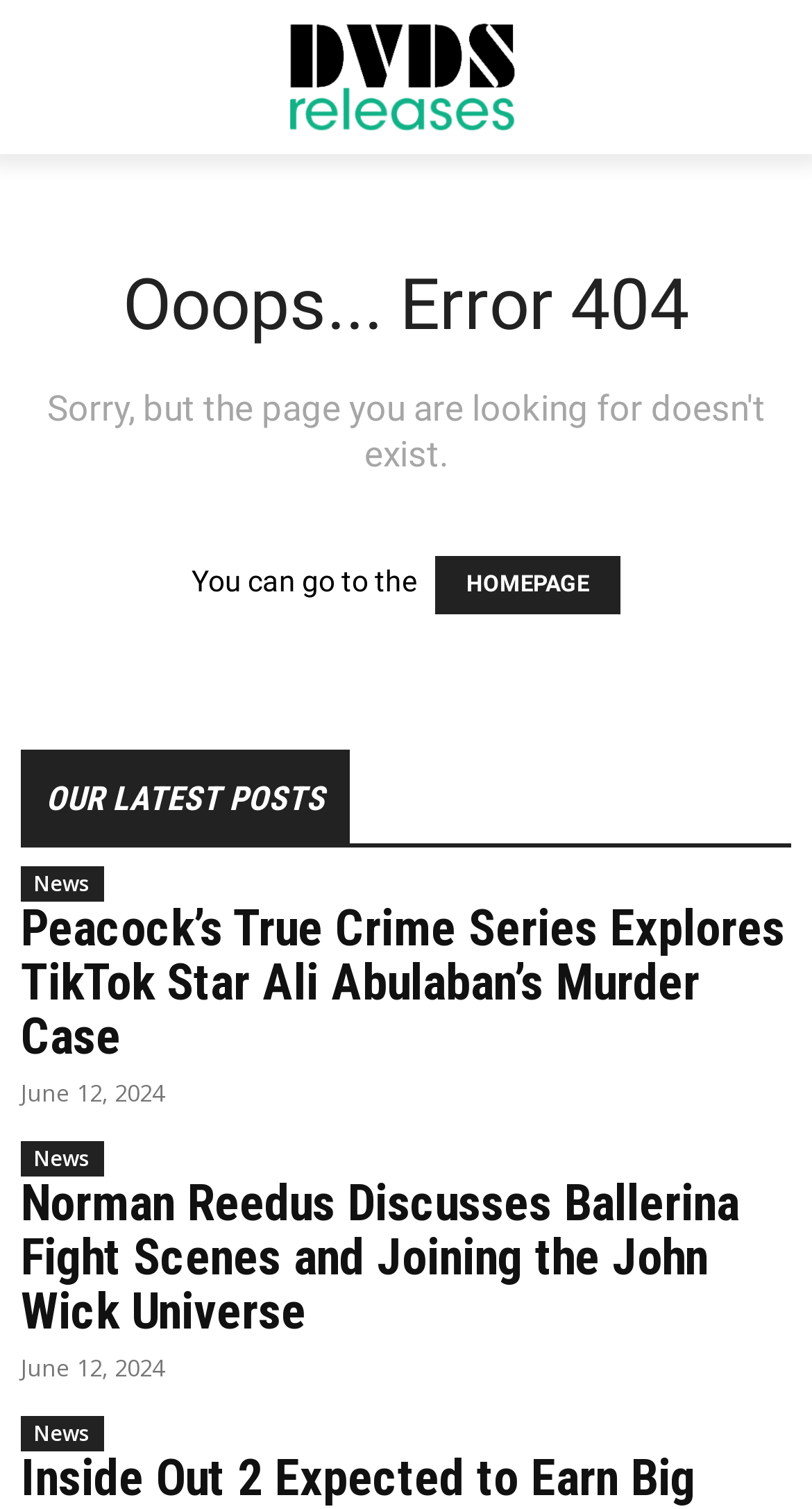What is the name of the website?
Answer the question with as much detail as possible.

The name of the website is 'DVD Releases', which is also the text on the image and link at the top of the page.